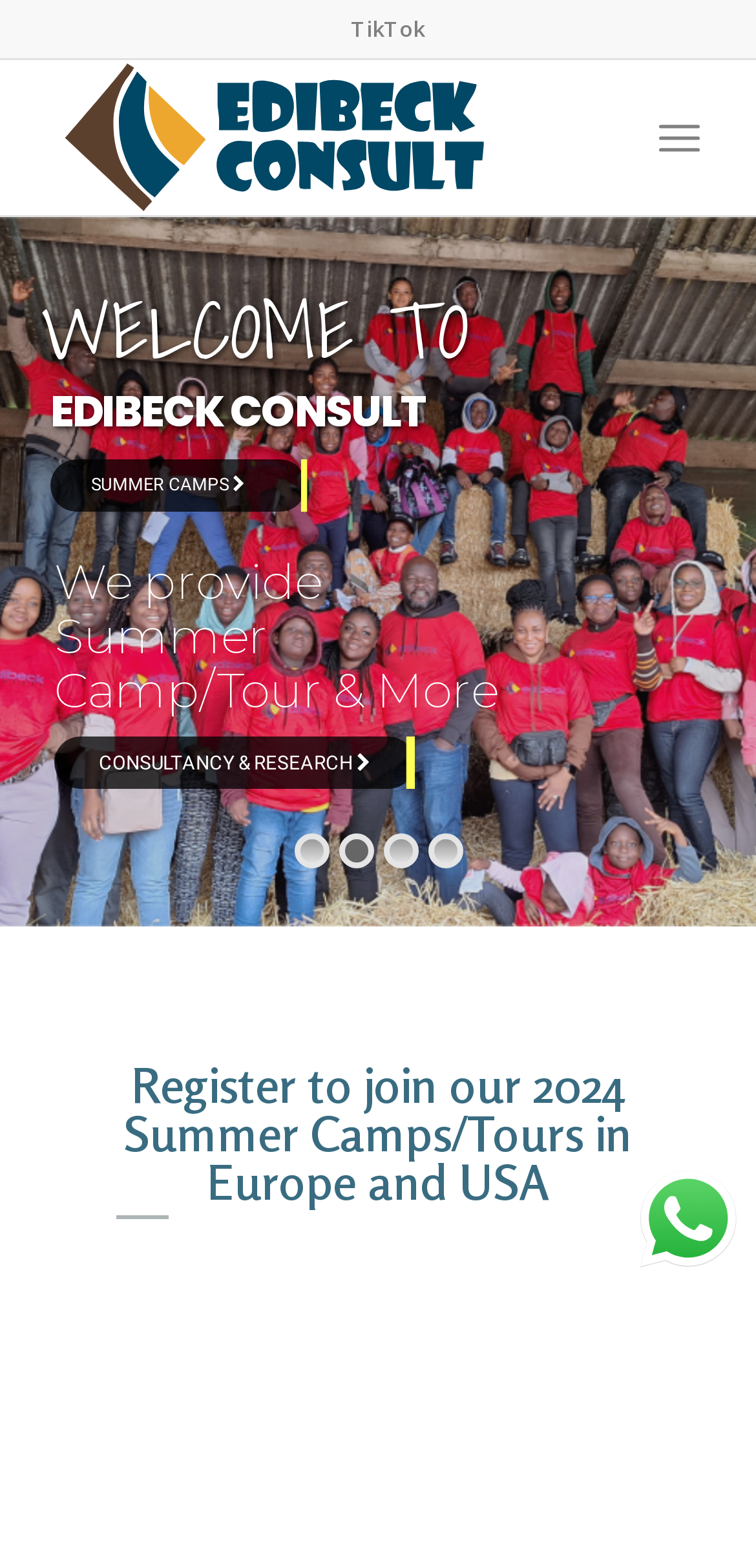How many links are there in the main section of the webpage?
Refer to the screenshot and deliver a thorough answer to the question presented.

I counted the links in the main section of the webpage, excluding the menu and navigation links, and found four links: 'SUMMER CAMPS', 'CONSULTANCY & RESEARCH', 'Menu', and an unnamed link with an image.